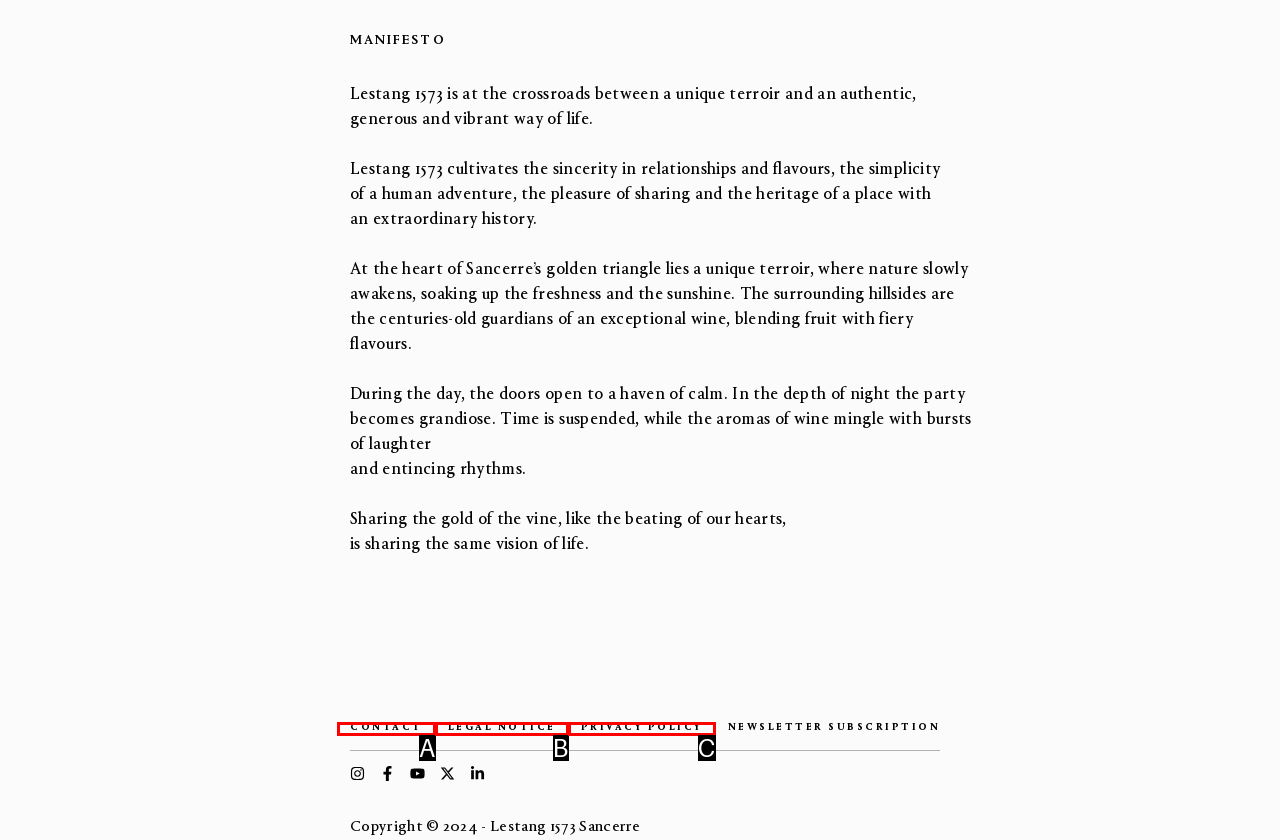From the available choices, determine which HTML element fits this description: Contact Respond with the correct letter.

A